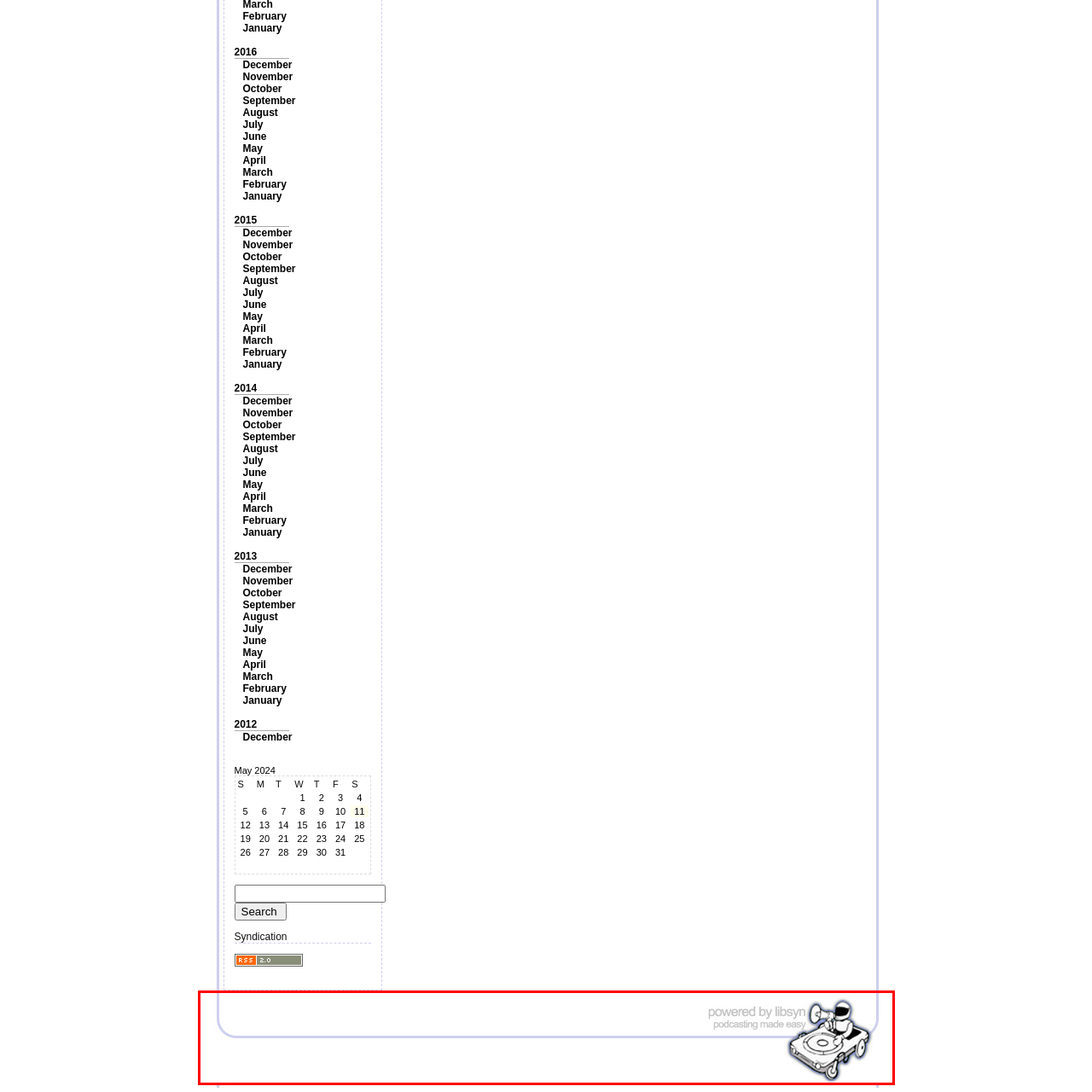Refer to the image encased in the red bounding box and answer the subsequent question with a single word or phrase:
What is symbolized by the illustration in the lower right corner?

audio production and creativity